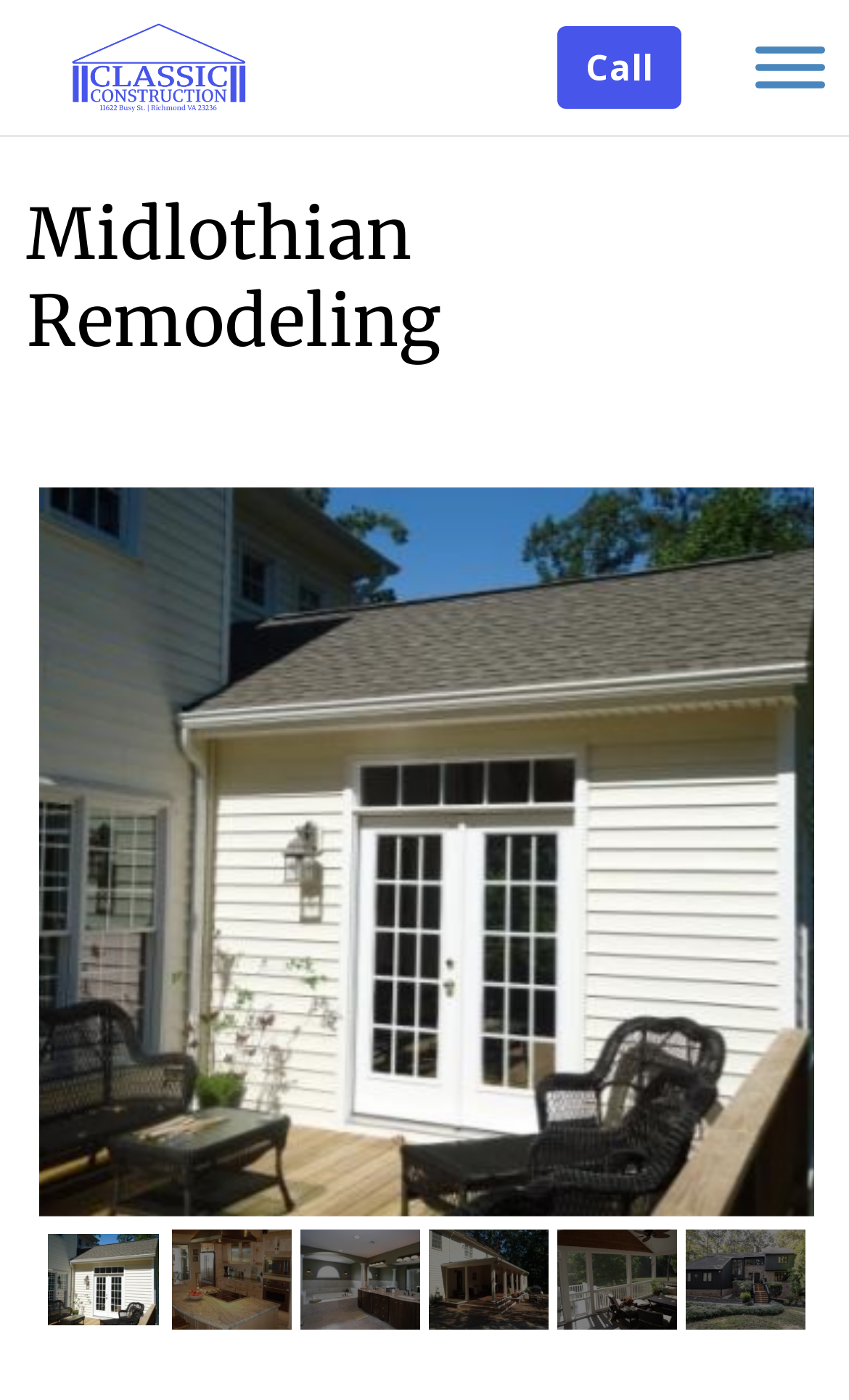Give a concise answer using one word or a phrase to the following question:
What is the purpose of the toggle menu button?

To expand the menu